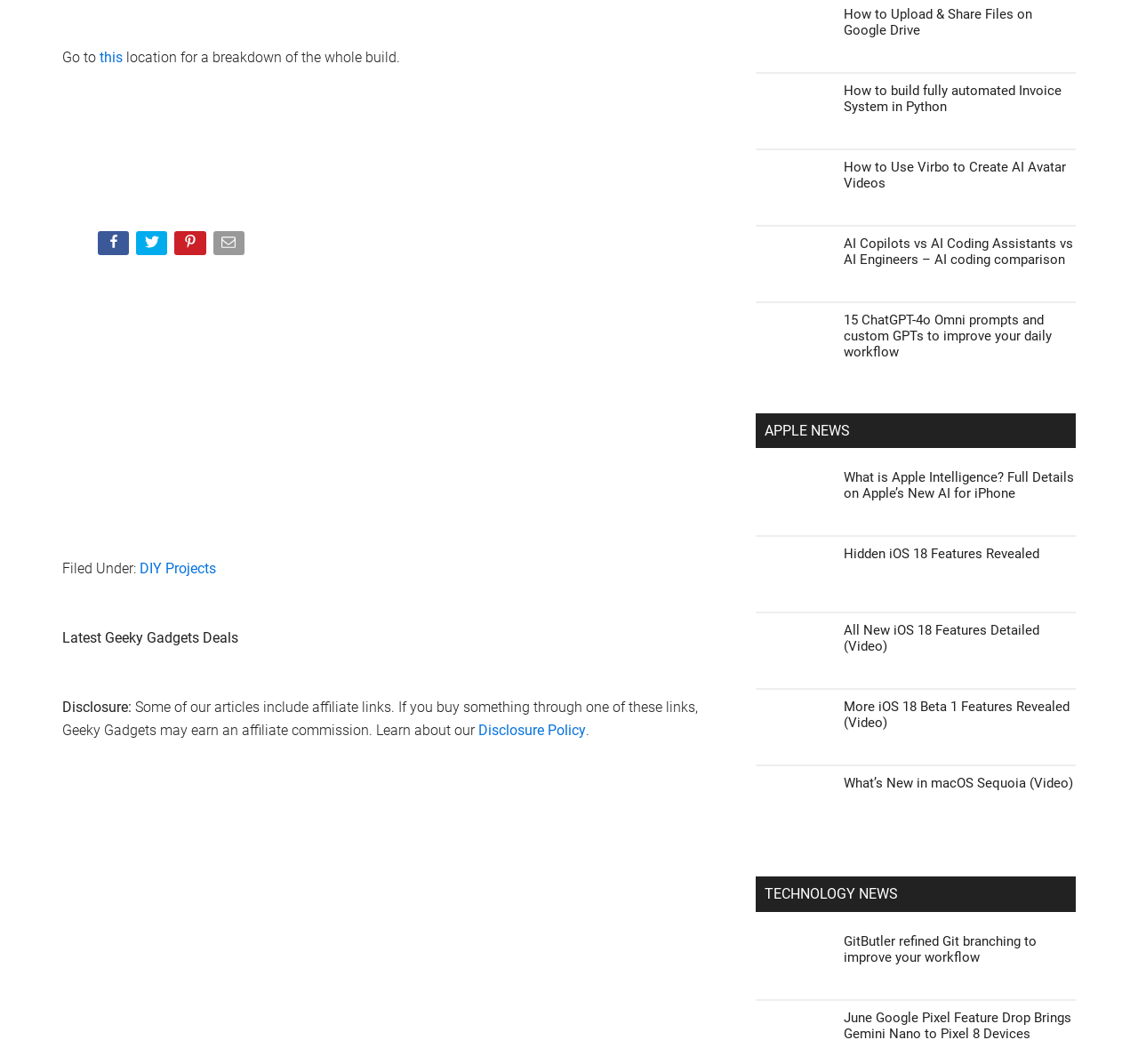For the following element description, predict the bounding box coordinates in the format (top-left x, top-left y, bottom-right x, bottom-right y). All values should be floating point numbers between 0 and 1. Description: alt="Illusions By Ink Studio Logo"

None